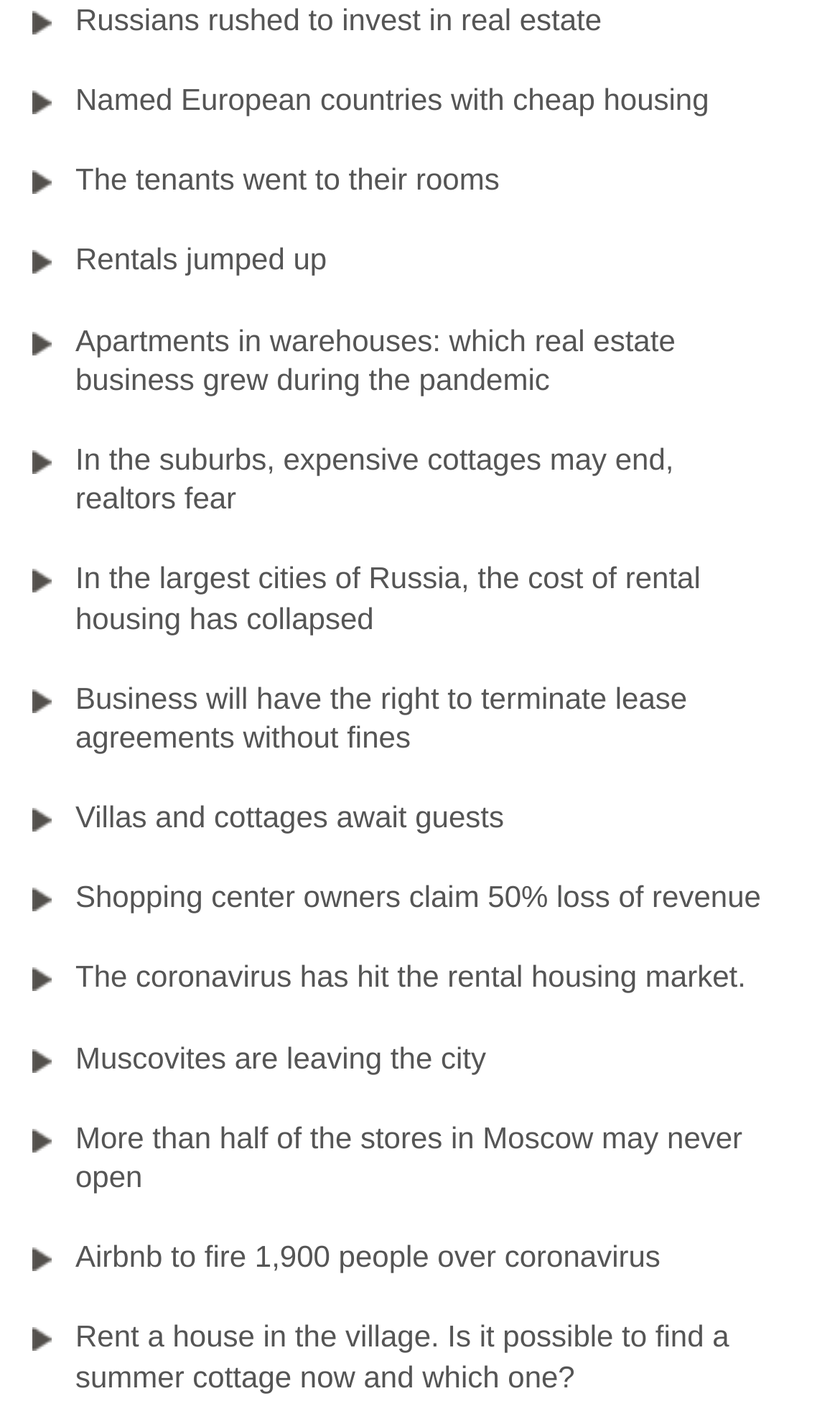Identify the bounding box coordinates for the element you need to click to achieve the following task: "Check the cost of rental housing in Russia's largest cities". The coordinates must be four float values ranging from 0 to 1, formatted as [left, top, right, bottom].

[0.038, 0.379, 0.962, 0.464]